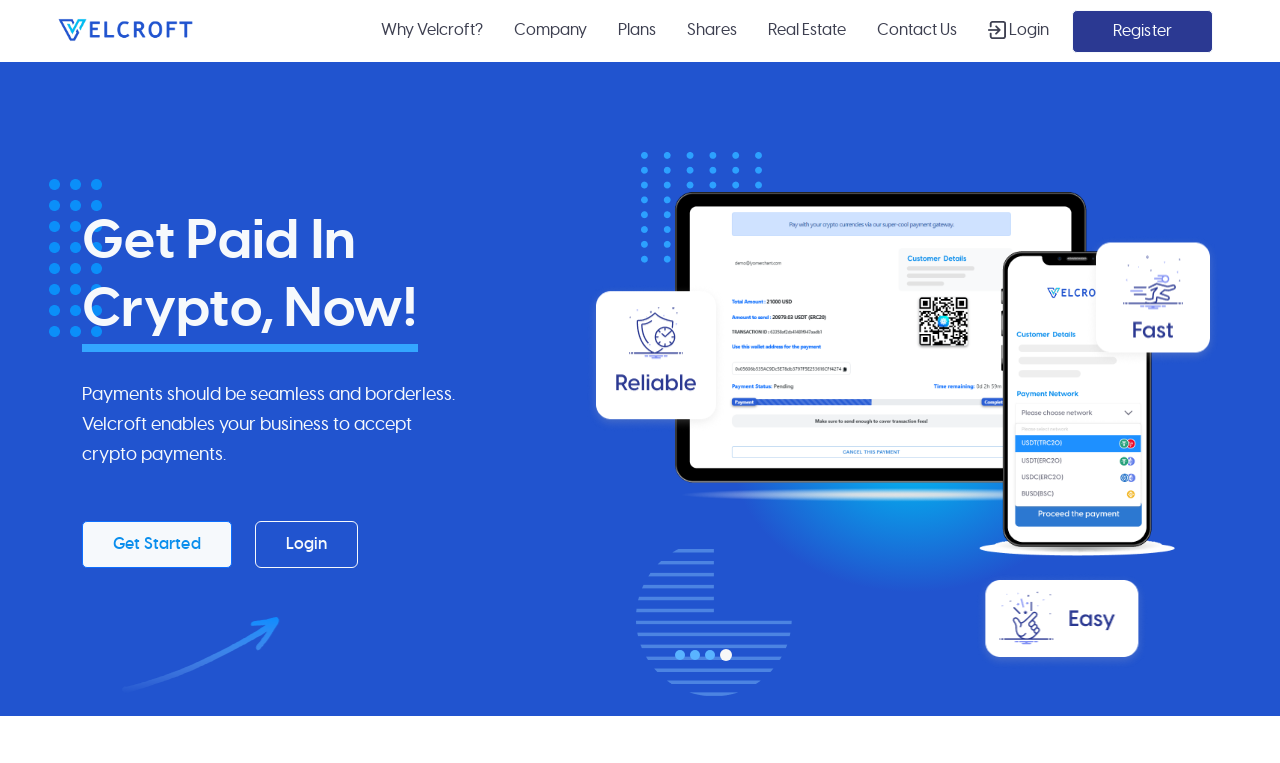Please indicate the bounding box coordinates of the element's region to be clicked to achieve the instruction: "Click the Velcroft logo". Provide the coordinates as four float numbers between 0 and 1, i.e., [left, top, right, bottom].

[0.041, 0.009, 0.158, 0.072]